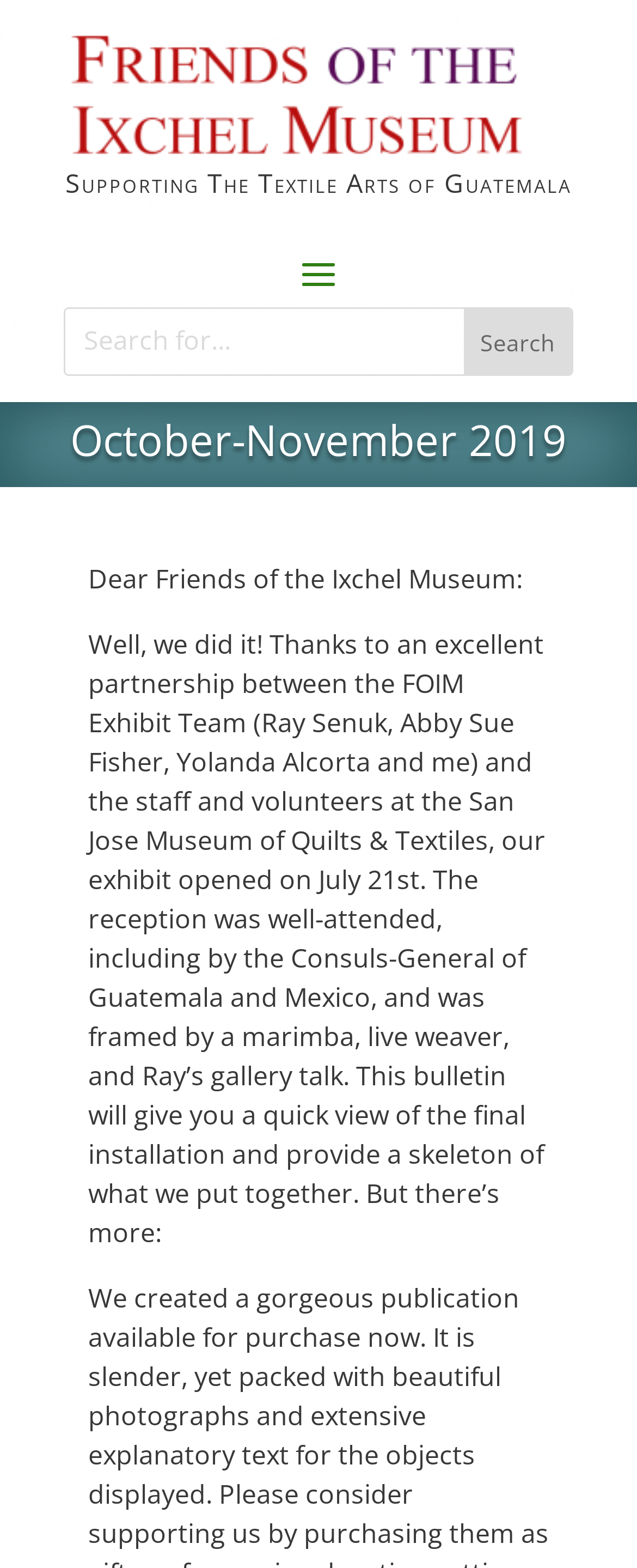Locate the bounding box of the user interface element based on this description: "value="Search"".

[0.728, 0.197, 0.897, 0.239]